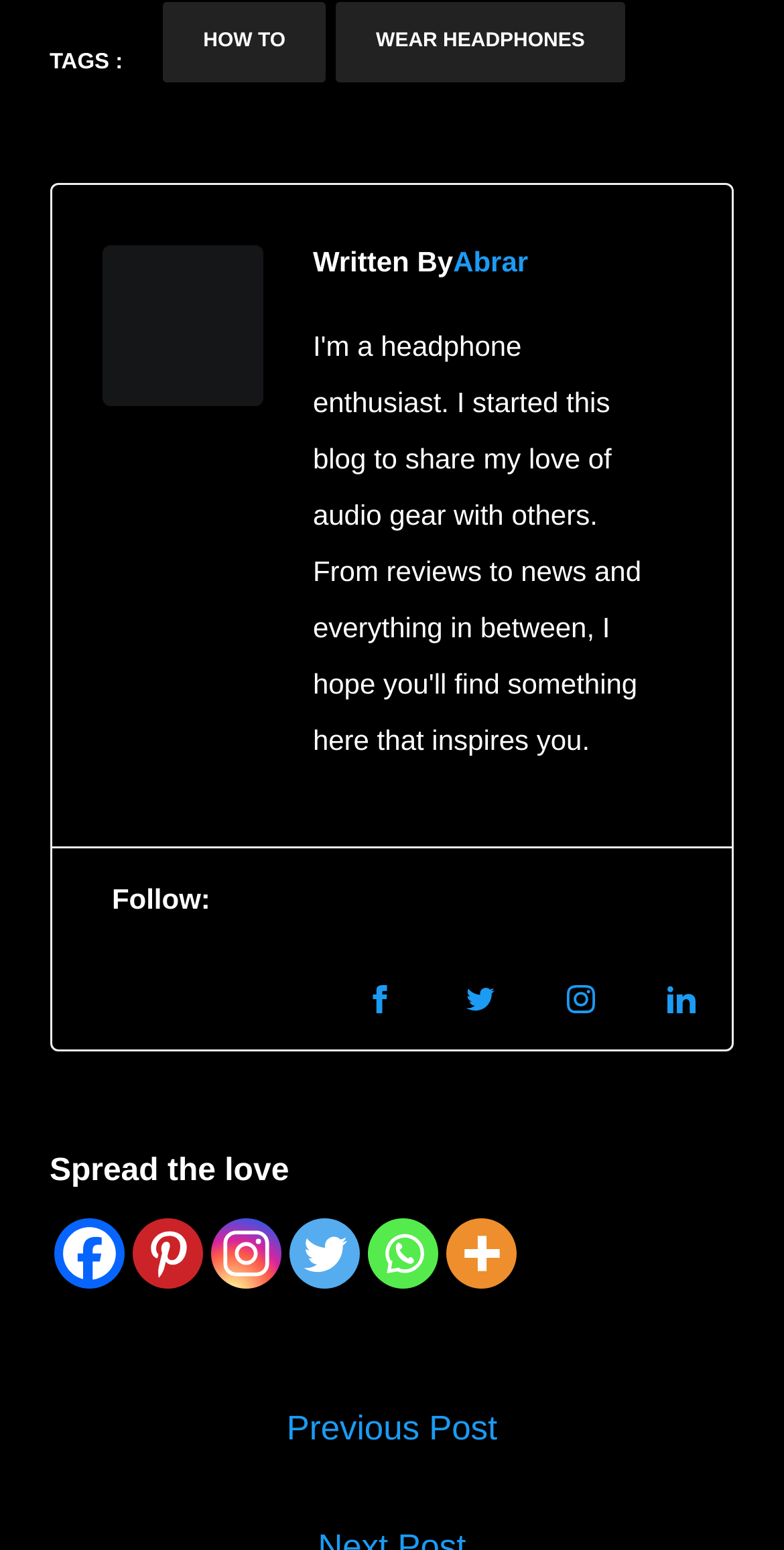Pinpoint the bounding box coordinates of the element that must be clicked to accomplish the following instruction: "Share on Twitter". The coordinates should be in the format of four float numbers between 0 and 1, i.e., [left, top, right, bottom].

[0.368, 0.786, 0.458, 0.831]